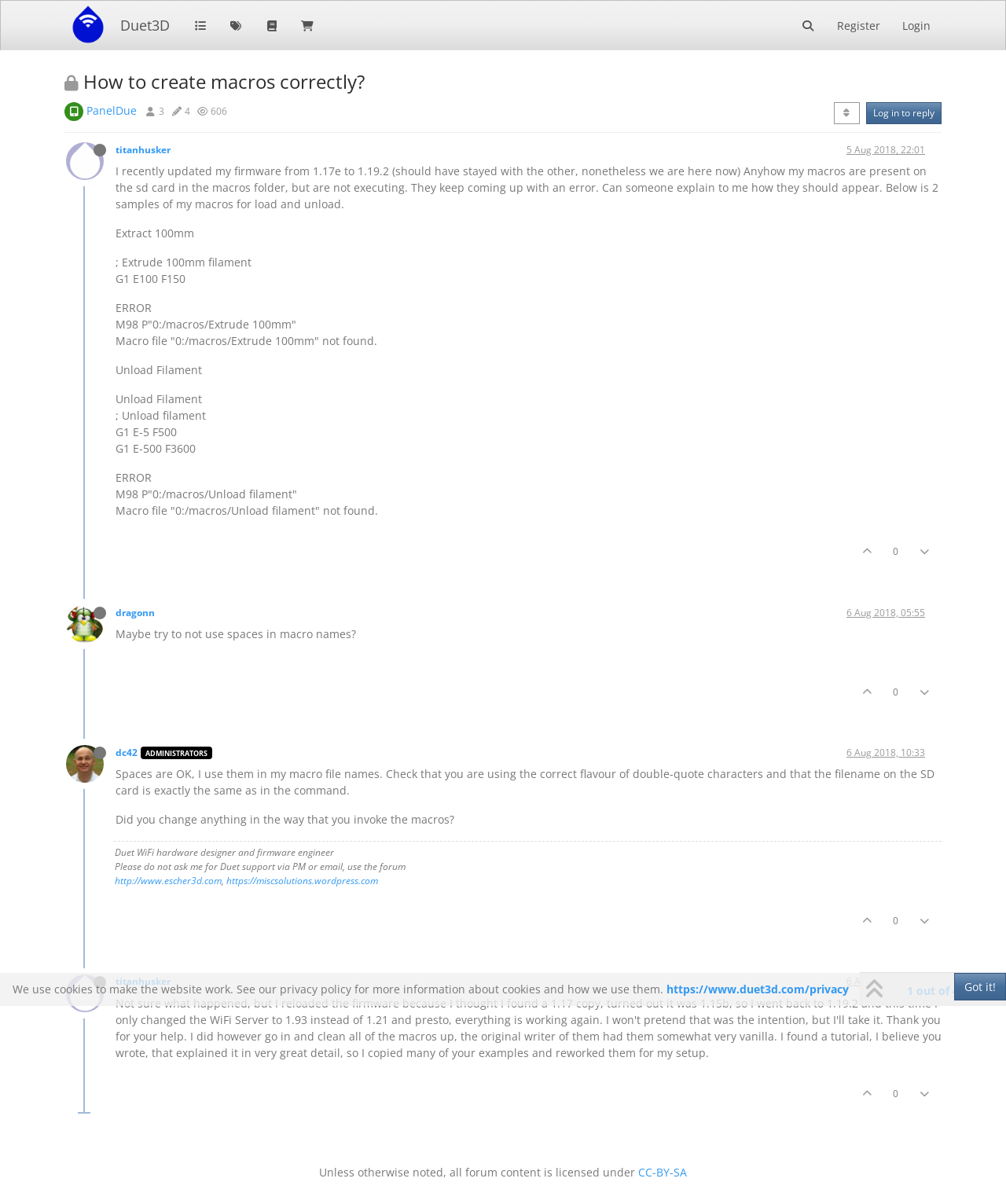What is the name of the user who started the topic?
Please analyze the image and answer the question with as much detail as possible.

The name of the user who started the topic can be found at the top of the original post, where it says 'titanhusker' with an offline status indicator.